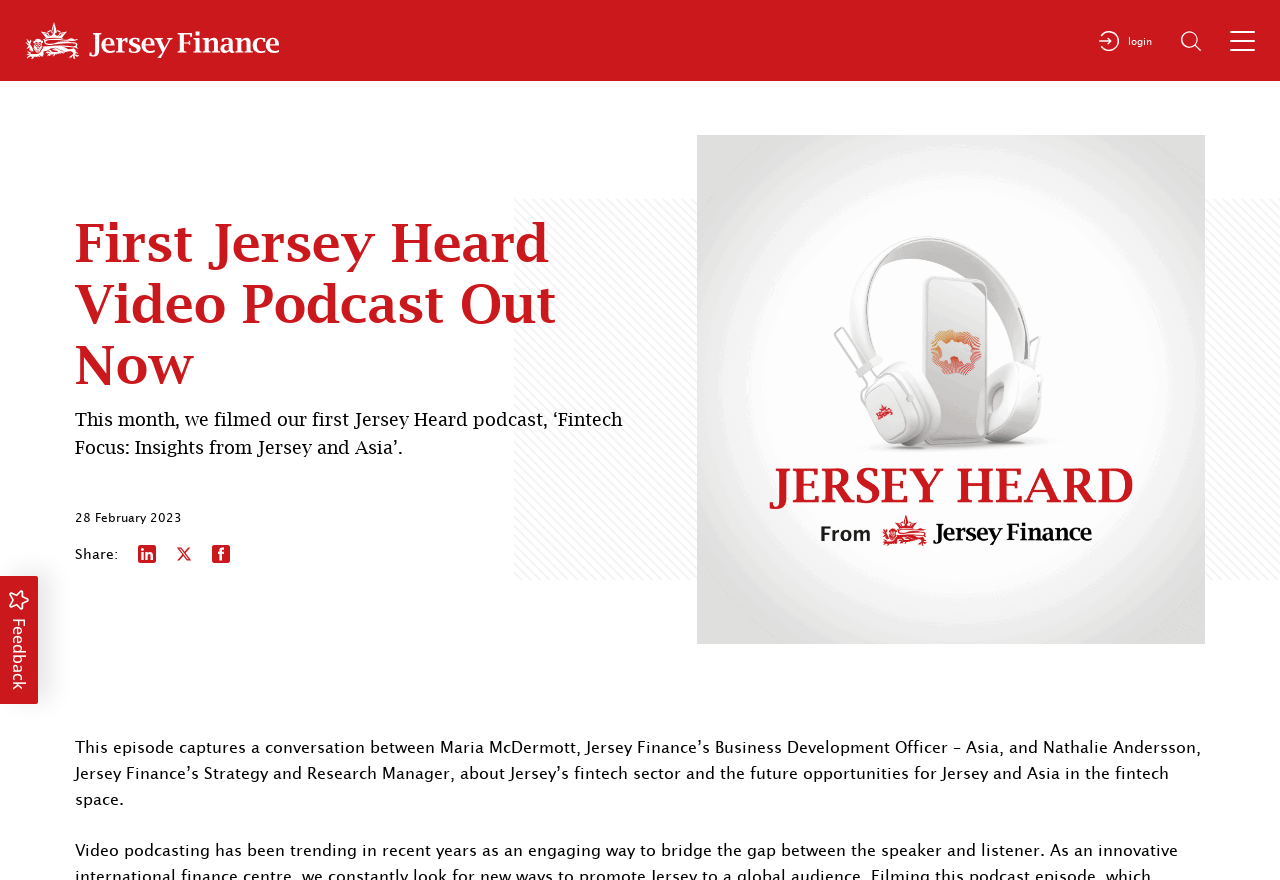What is the topic of the podcast?
Please give a well-detailed answer to the question.

The topic of the podcast is 'Fintech Focus: Insights from Jersey and Asia' as mentioned in the static text 'This month, we filmed our first Jersey Heard podcast, ‘Fintech Focus: Insights from Jersey and Asia’.'